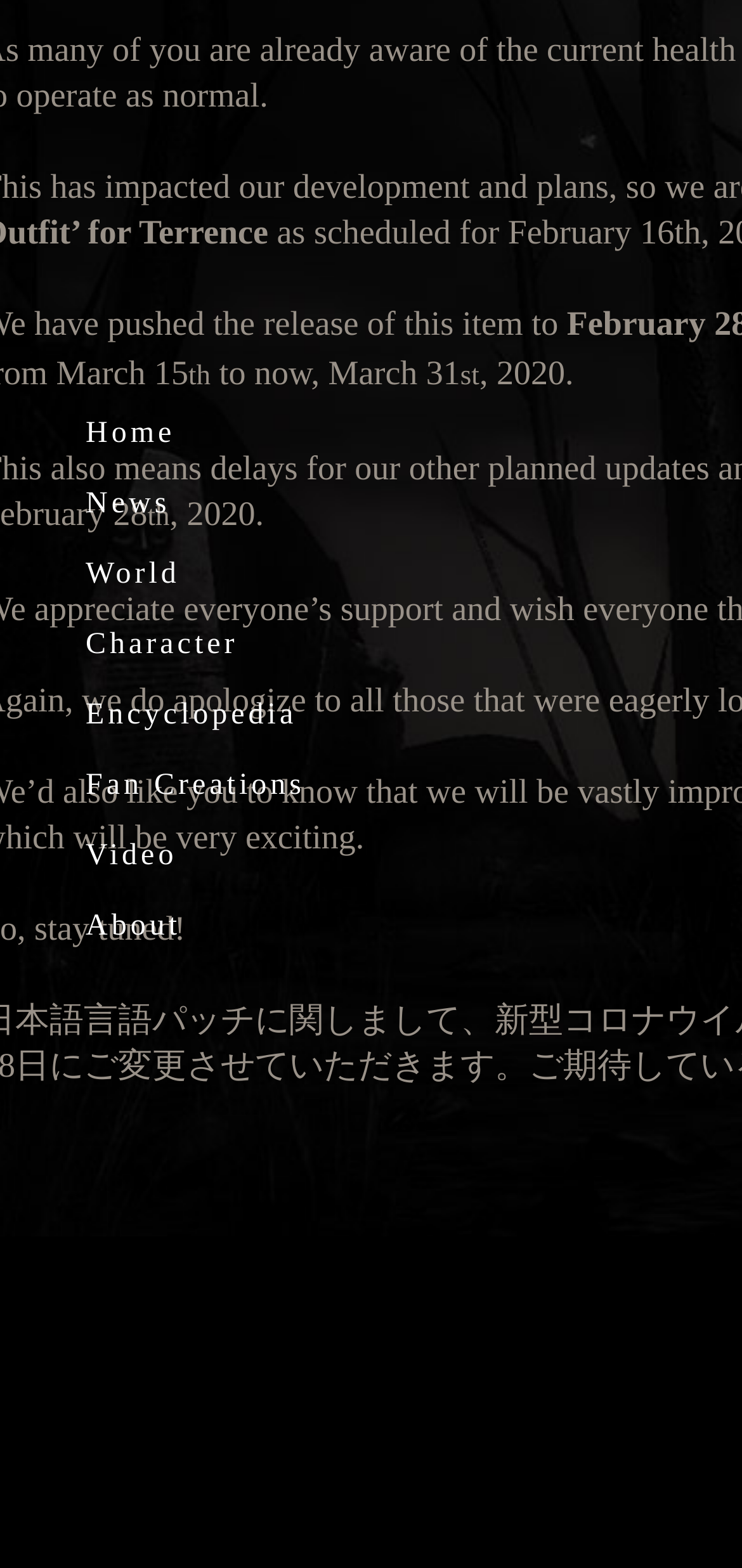Please locate the clickable area by providing the bounding box coordinates to follow this instruction: "view character information".

[0.115, 0.394, 0.411, 0.43]